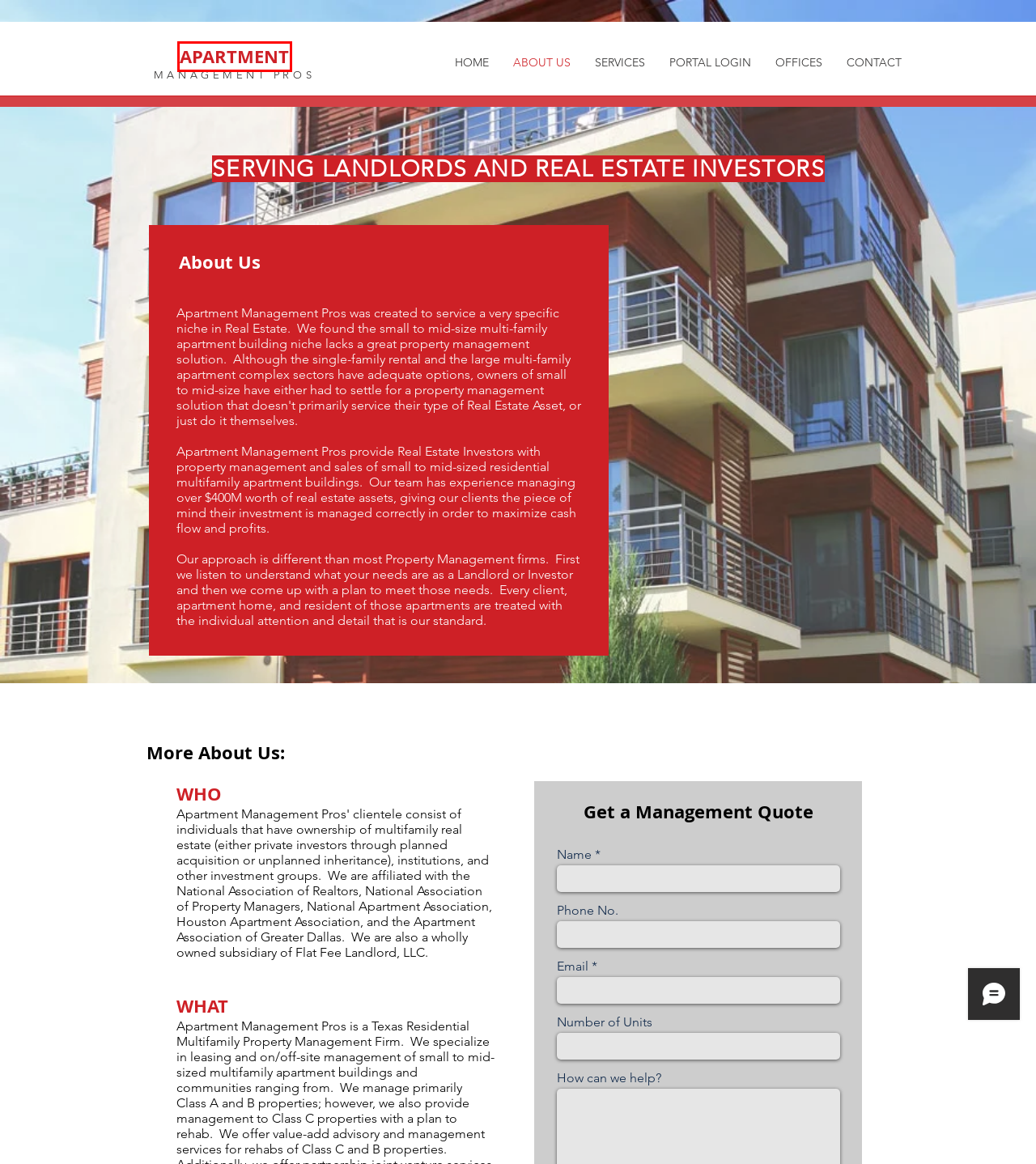Examine the screenshot of a webpage with a red bounding box around an element. Then, select the webpage description that best represents the new page after clicking the highlighted element. Here are the descriptions:
A. RESIDENTS | Texas | Apartment Management Pros
B. SERVICES | Texas | Apartment Management Pros
C. SALES AND DISPOSITION | Apartment Management
D. OWNERS | Texas | Apartment Management Pros
E. CONTACT | Texas | Apartment Management Pros
F. PROPERTY MANAGEMENT | Apartment Management
G. Apartment Property Managers | Texas | Apartment Management Pros
H. PROJECT MANAGEMENT | Apartment Management

G